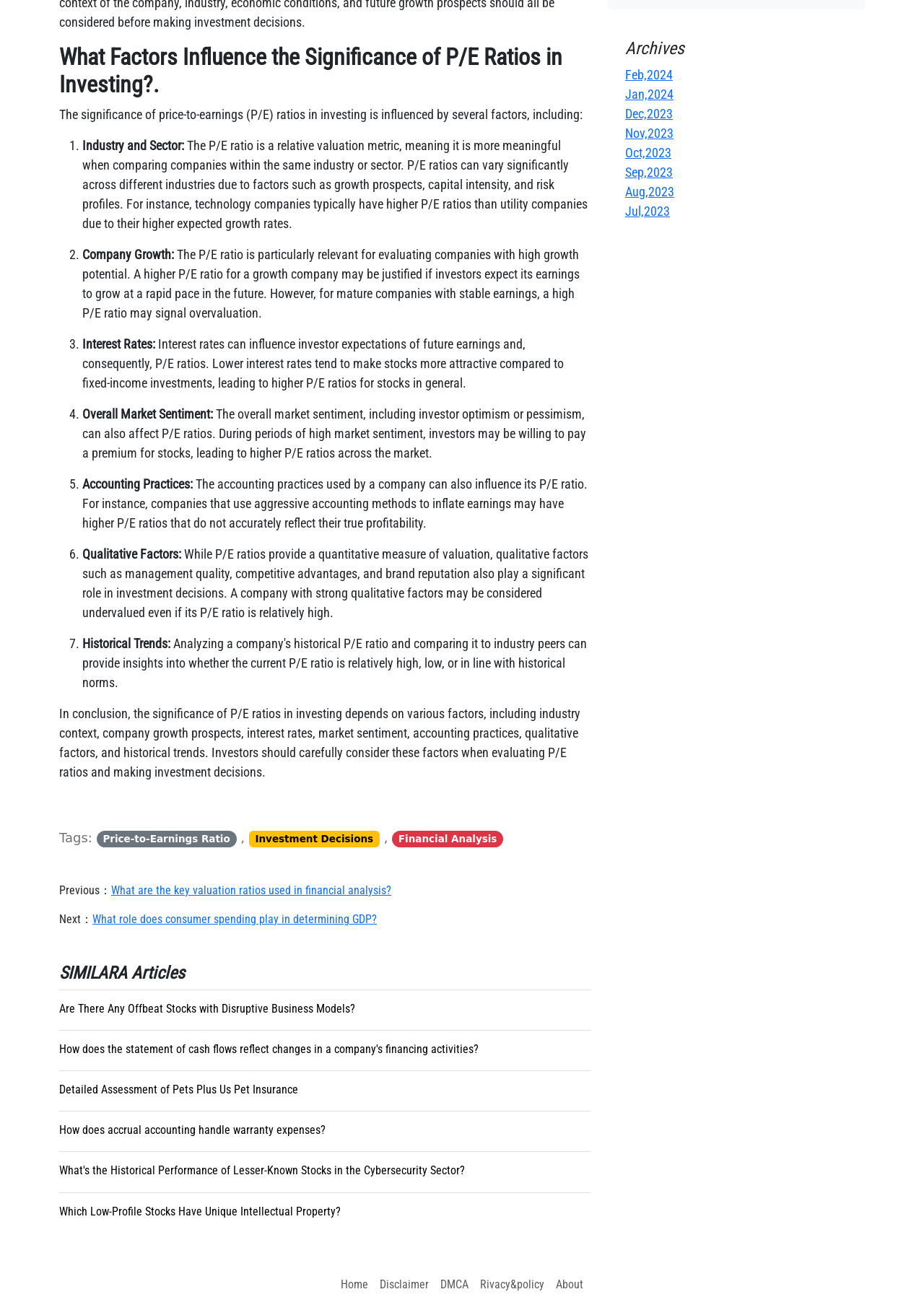Find the bounding box coordinates of the area to click in order to follow the instruction: "View the 'Archives' section".

[0.677, 0.029, 0.917, 0.045]